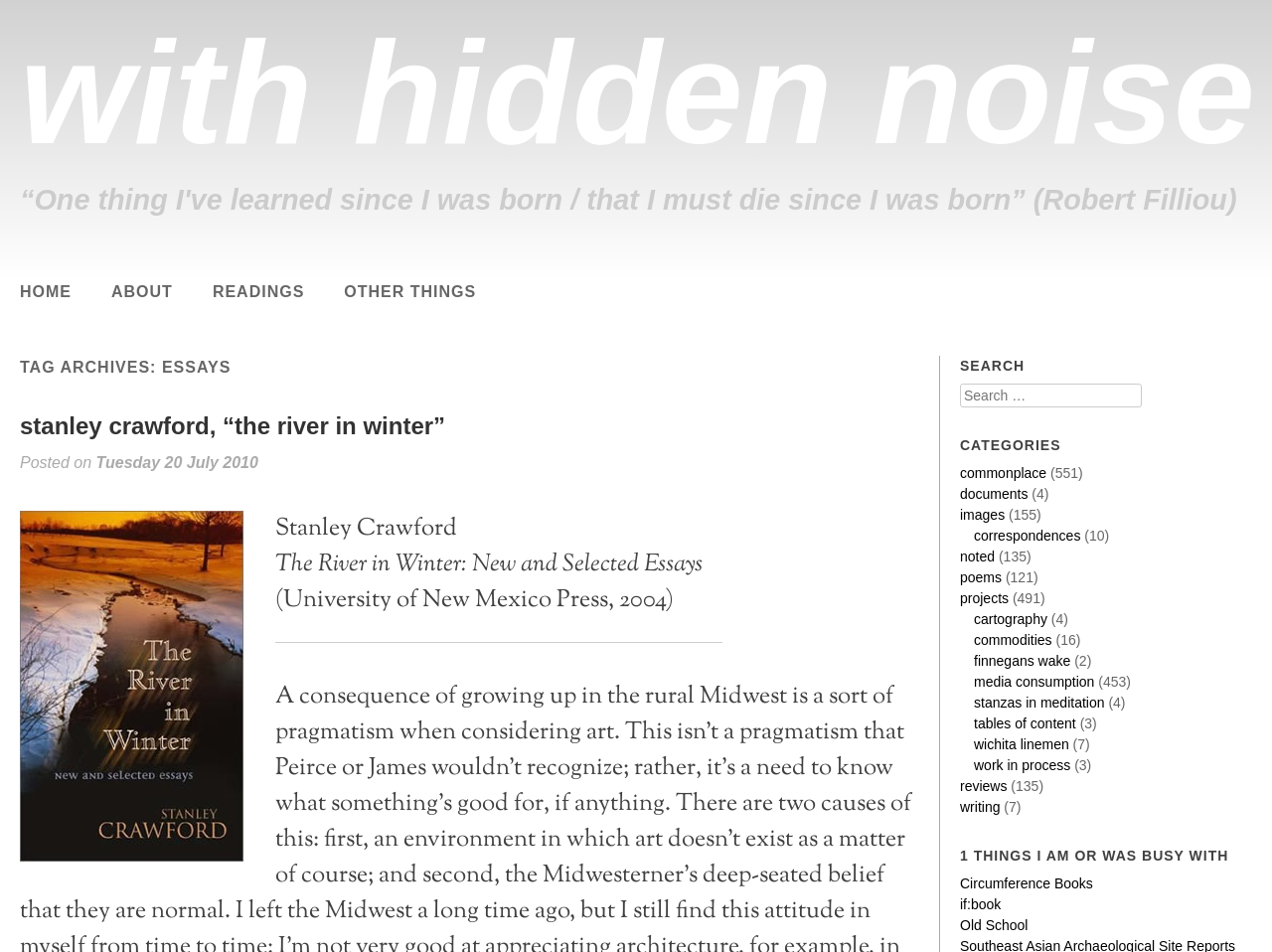Show me the bounding box coordinates of the clickable region to achieve the task as per the instruction: "view the 'CATEGORIES'".

[0.755, 0.457, 0.985, 0.479]